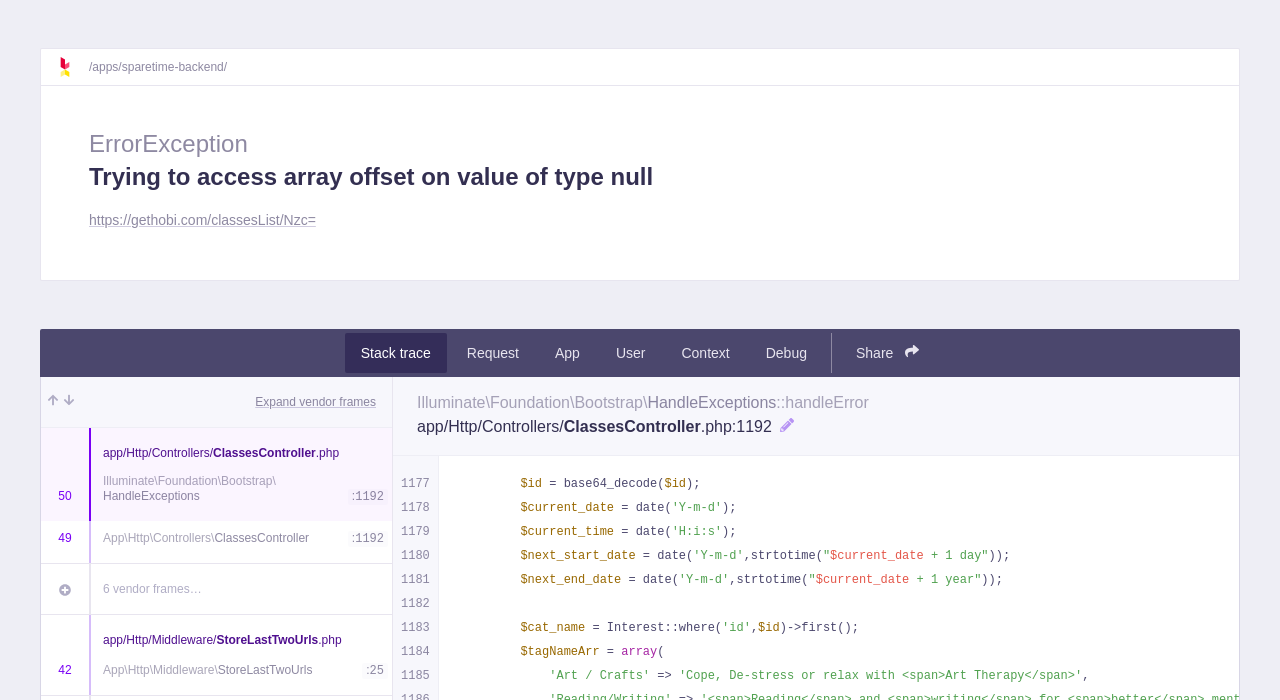Refer to the screenshot and answer the following question in detail:
What is the line number of the error?

The line number of the error can be determined by looking at the StaticText element with the text ':1192' at coordinates [0.572, 0.597, 0.603, 0.621], which indicates that the error is on line 1192.